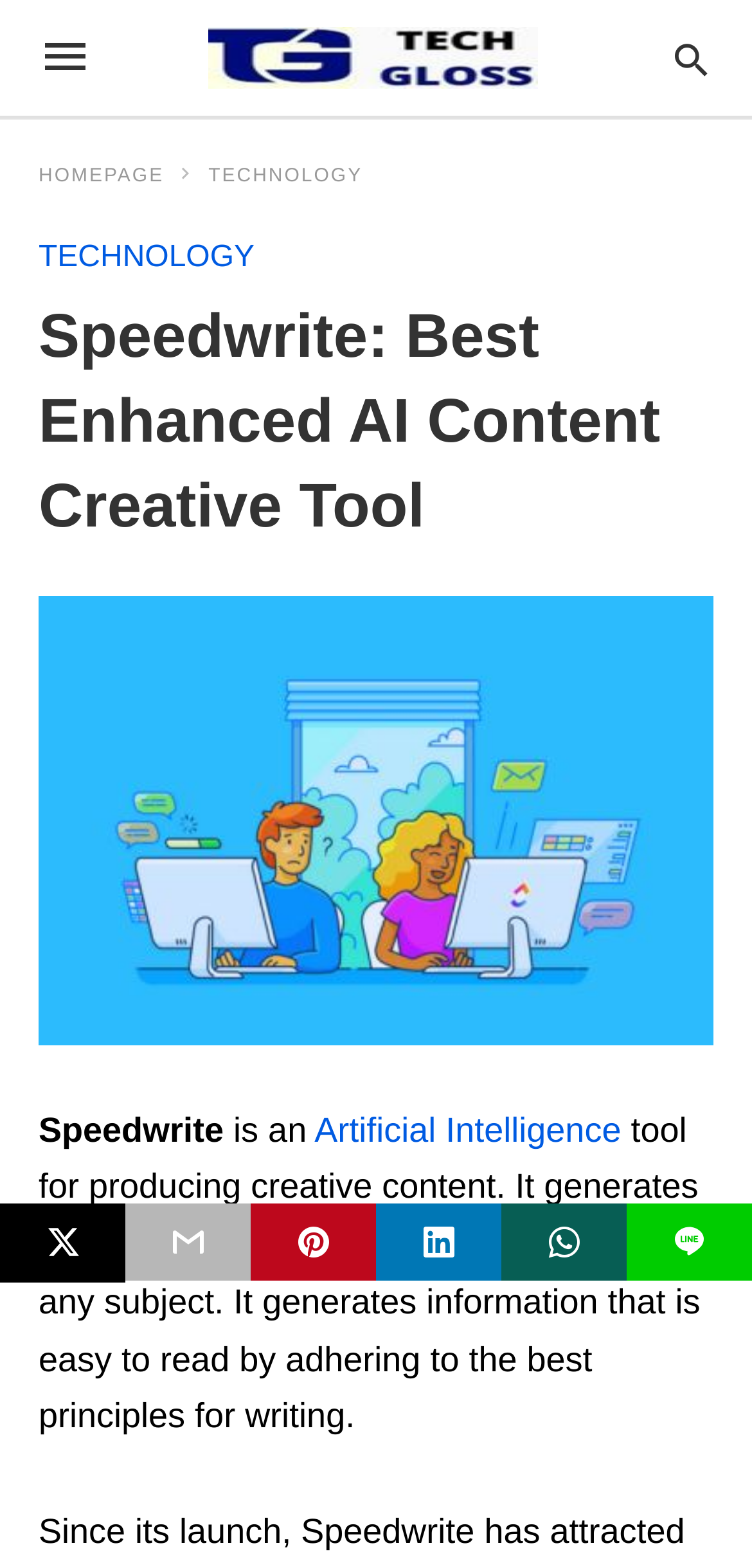Given the element description "L" in the screenshot, predict the bounding box coordinates of that UI element.

[0.833, 0.768, 1.0, 0.817]